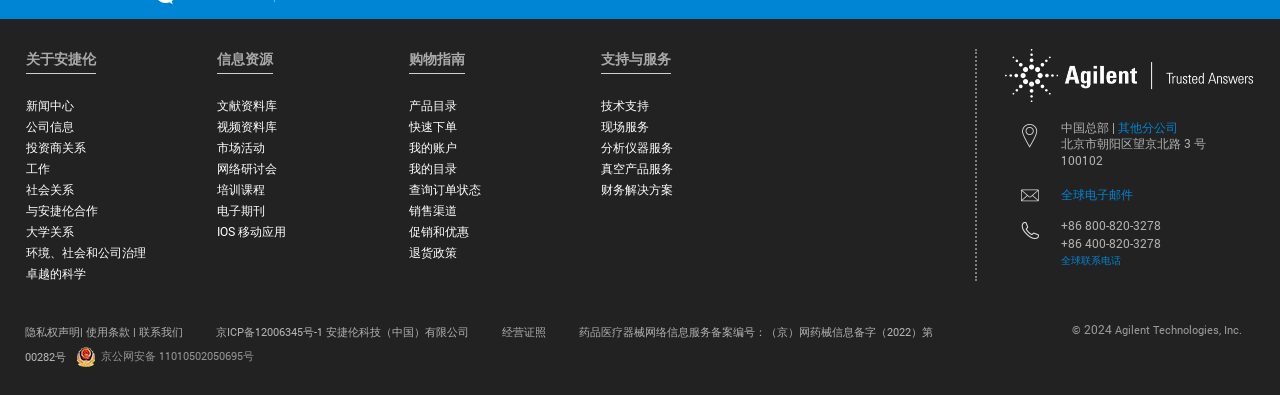Please find the bounding box coordinates of the element that you should click to achieve the following instruction: "View '新闻中心'". The coordinates should be presented as four float numbers between 0 and 1: [left, top, right, bottom].

[0.02, 0.249, 0.057, 0.287]